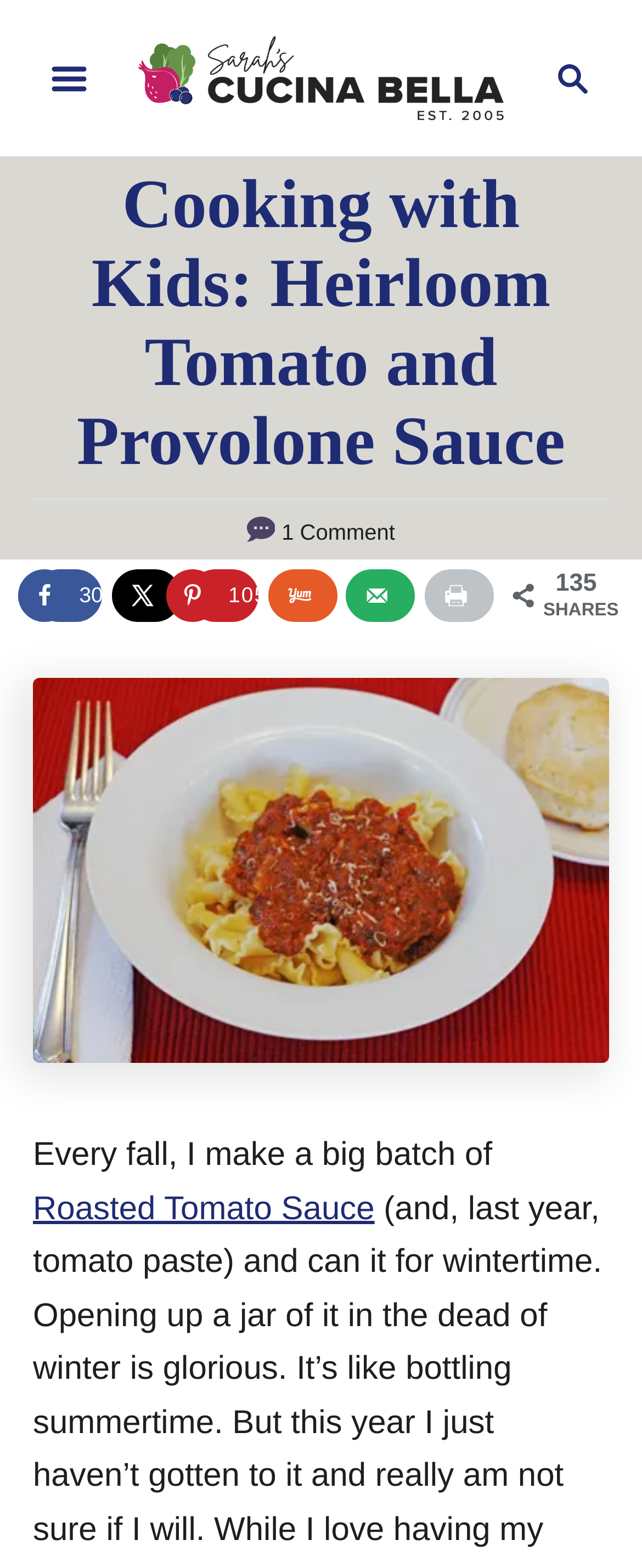Specify the bounding box coordinates of the element's area that should be clicked to execute the given instruction: "Save to Pinterest". The coordinates should be four float numbers between 0 and 1, i.e., [left, top, right, bottom].

[0.295, 0.364, 0.403, 0.397]